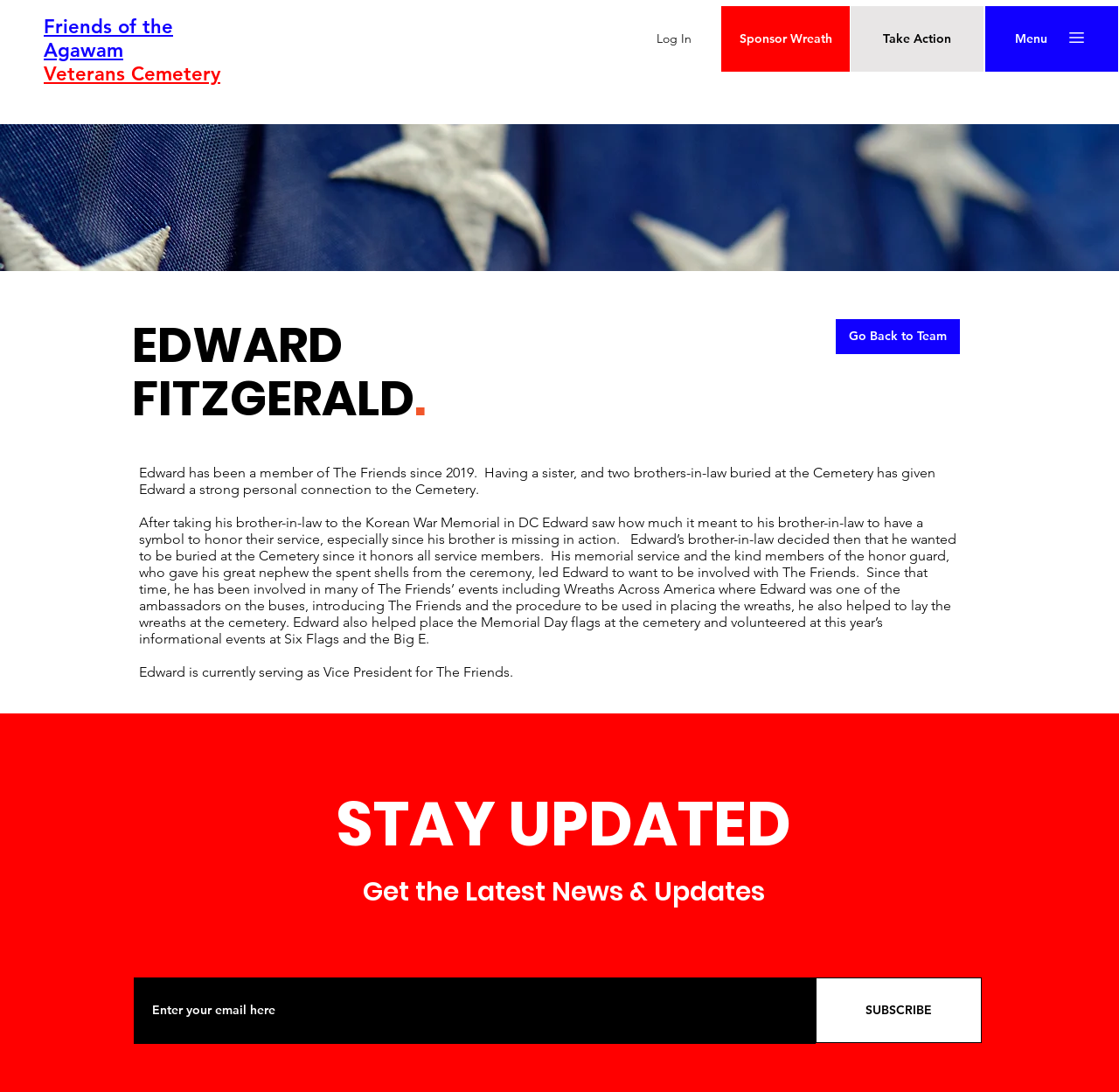Find the bounding box coordinates for the area that should be clicked to accomplish the instruction: "Click the Sponsor Wreath link".

[0.645, 0.006, 0.759, 0.066]